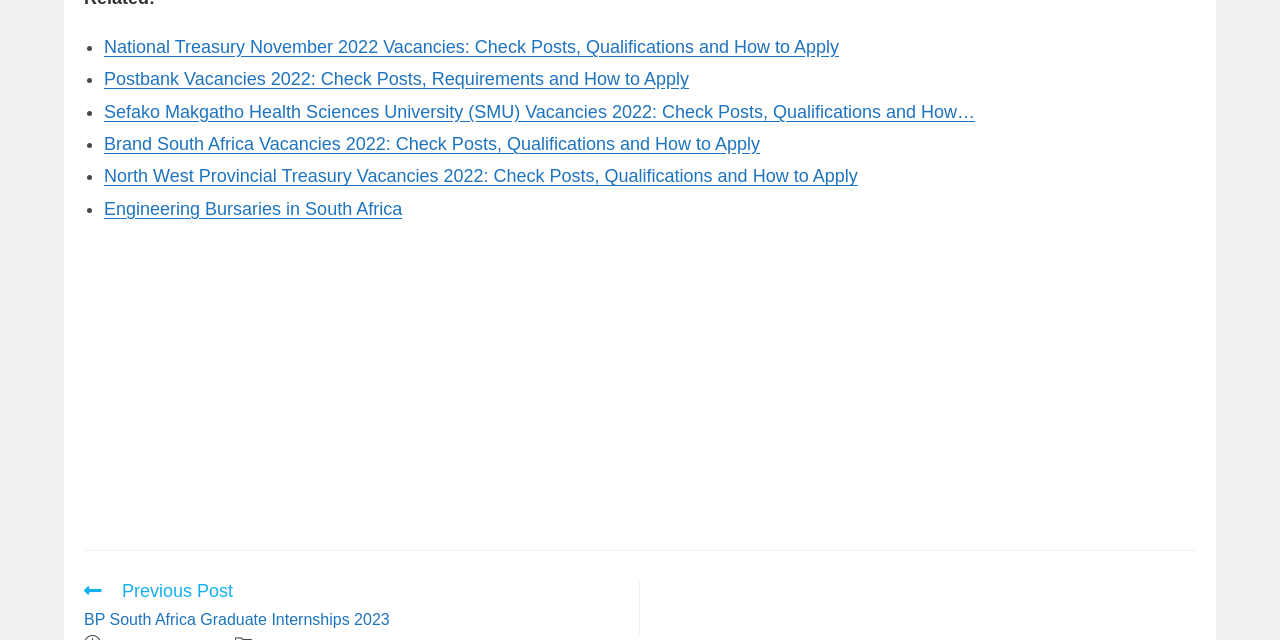Determine the bounding box coordinates of the section to be clicked to follow the instruction: "View Postbank Vacancies 2022". The coordinates should be given as four float numbers between 0 and 1, formatted as [left, top, right, bottom].

[0.081, 0.108, 0.538, 0.139]